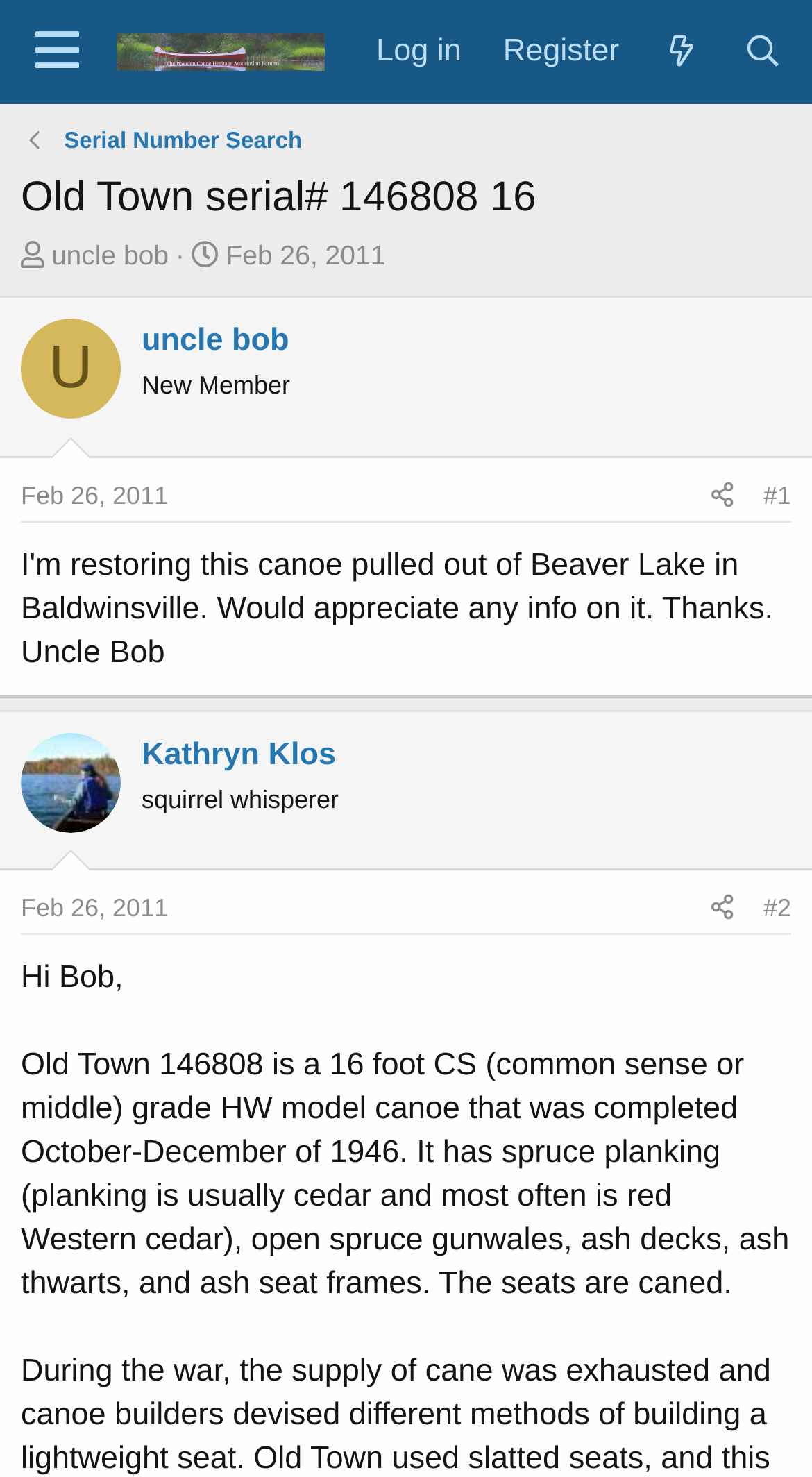Provide a thorough description of this webpage.

This webpage appears to be a forum discussion thread. At the top, there is a menu button on the left and a series of links to the right, including "WCHA Forums", "Log in", "Register", "What's new", and "Search". Below this, there is a heading that reads "Old Town serial# 146808 16" and a link to "Serial Number Search".

The main content of the page is a discussion thread, with the original post by "Uncle Bob" at the top. The post includes a heading with the user's name and a brief description of their role as "Thread starter". Below this, there is a link to the user's profile picture and a timestamp indicating when the post was made.

The original post is followed by a series of replies from other users, including "Kathryn Klos" and "squirrel whisperer". Each reply includes a heading with the user's name, a link to their profile picture, and a timestamp indicating when the reply was made. The replies also include the text of the user's response, which in some cases is a brief message and in others is a longer, more detailed response.

Throughout the page, there are several images, including the WCHA Forums logo and the profile pictures of the users who have posted. There are also several links to other pages, including the user profiles and the "Share" function.